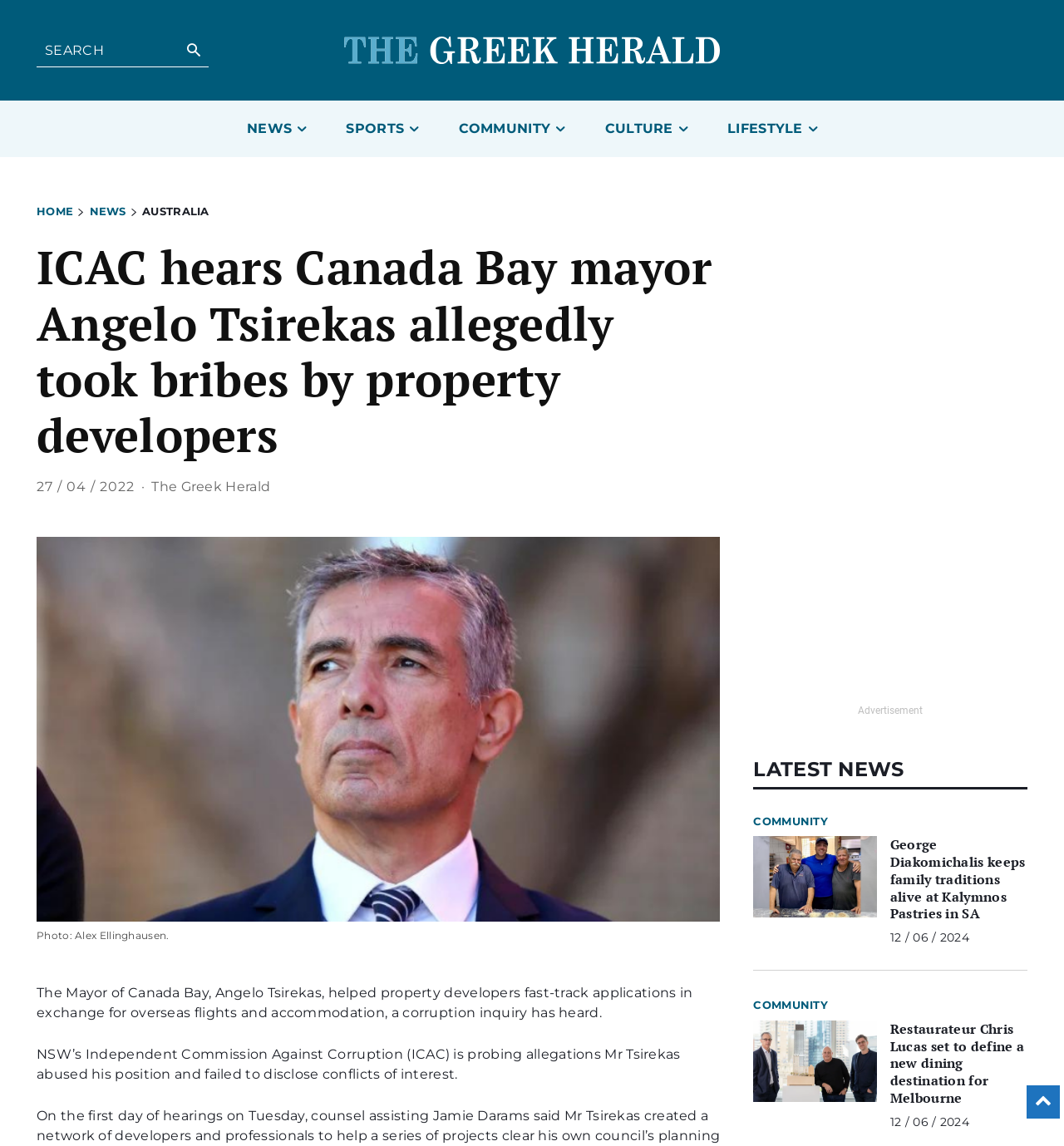Identify the bounding box coordinates of the clickable section necessary to follow the following instruction: "Follow on Facebook". The coordinates should be presented as four float numbers from 0 to 1, i.e., [left, top, right, bottom].

None